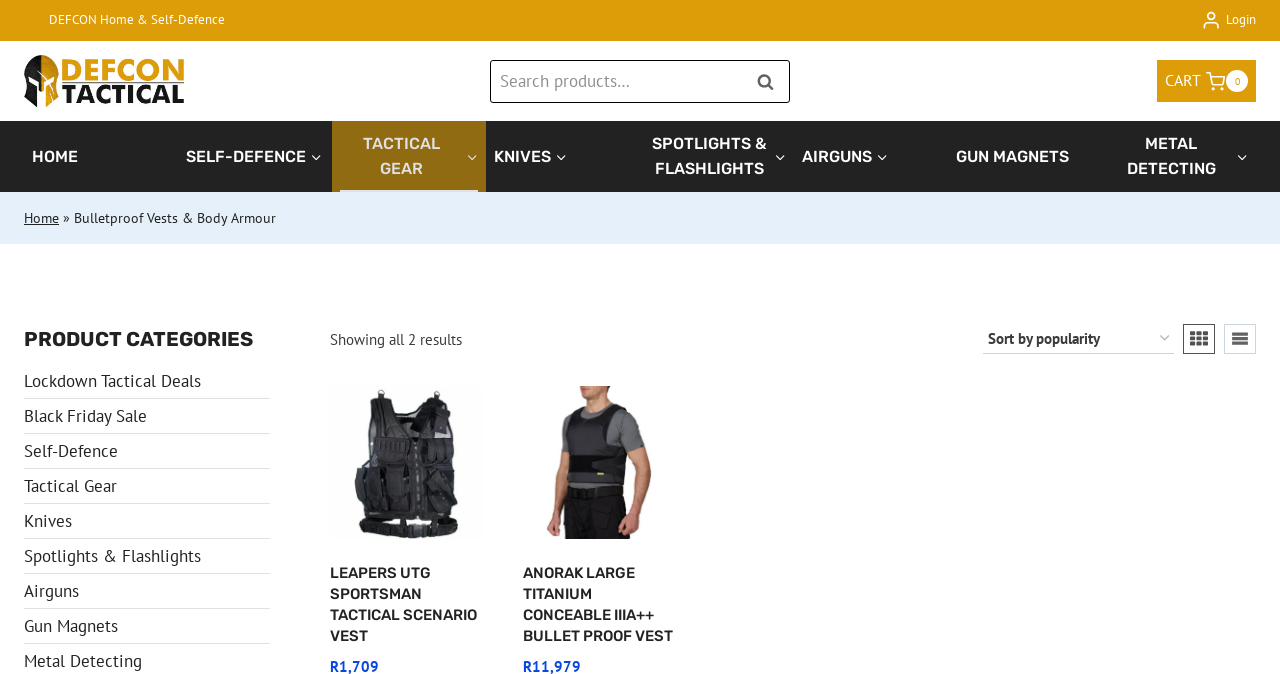Give a one-word or phrase response to the following question: What is the text of the first product title?

LEAPERS UTG SPORTSMAN TACTICAL SCENARIO VEST